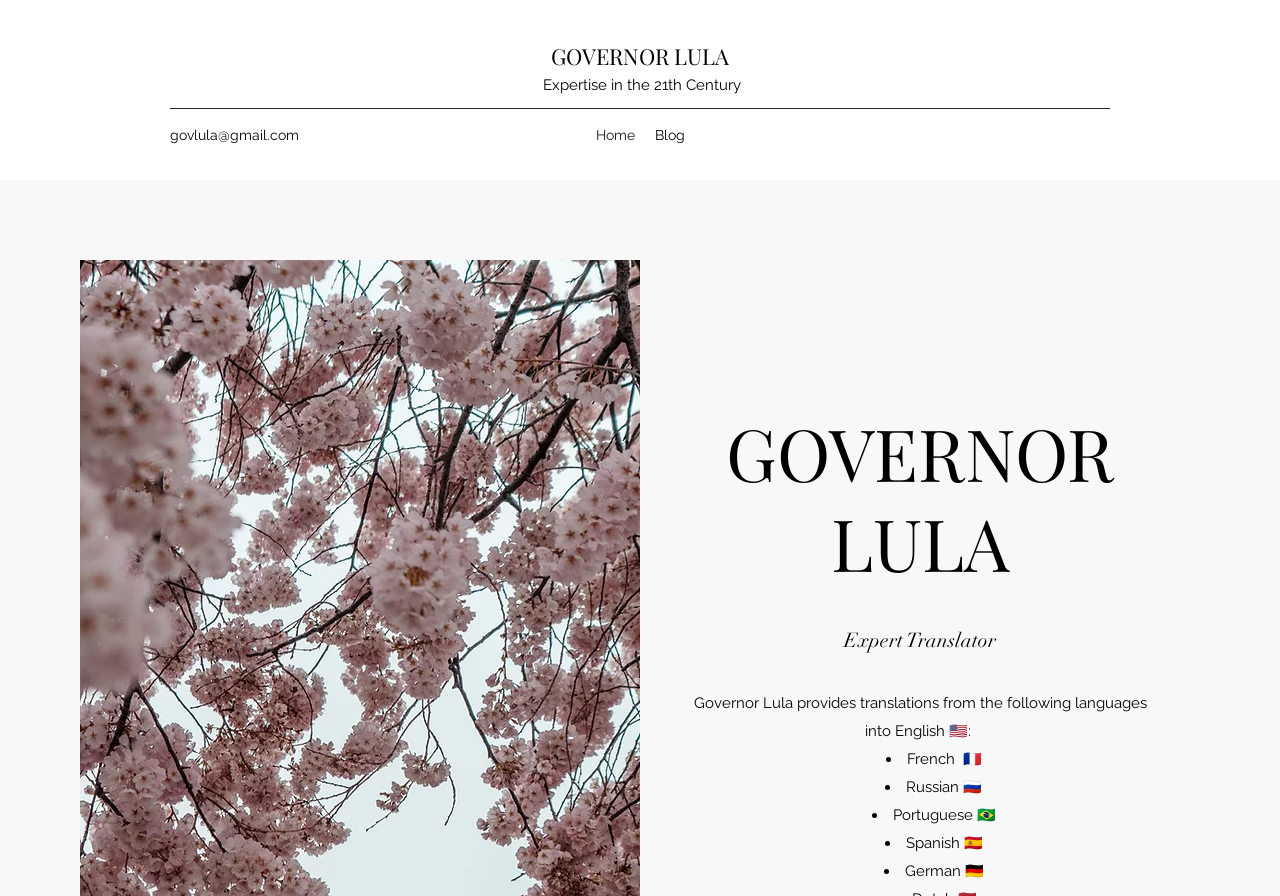What is the name of the governor?
Provide an in-depth answer to the question, covering all aspects.

The name of the governor is Lula, as indicated by the heading 'GOVERNOR LULA' and the mention of 'Governor Lula' in the text.